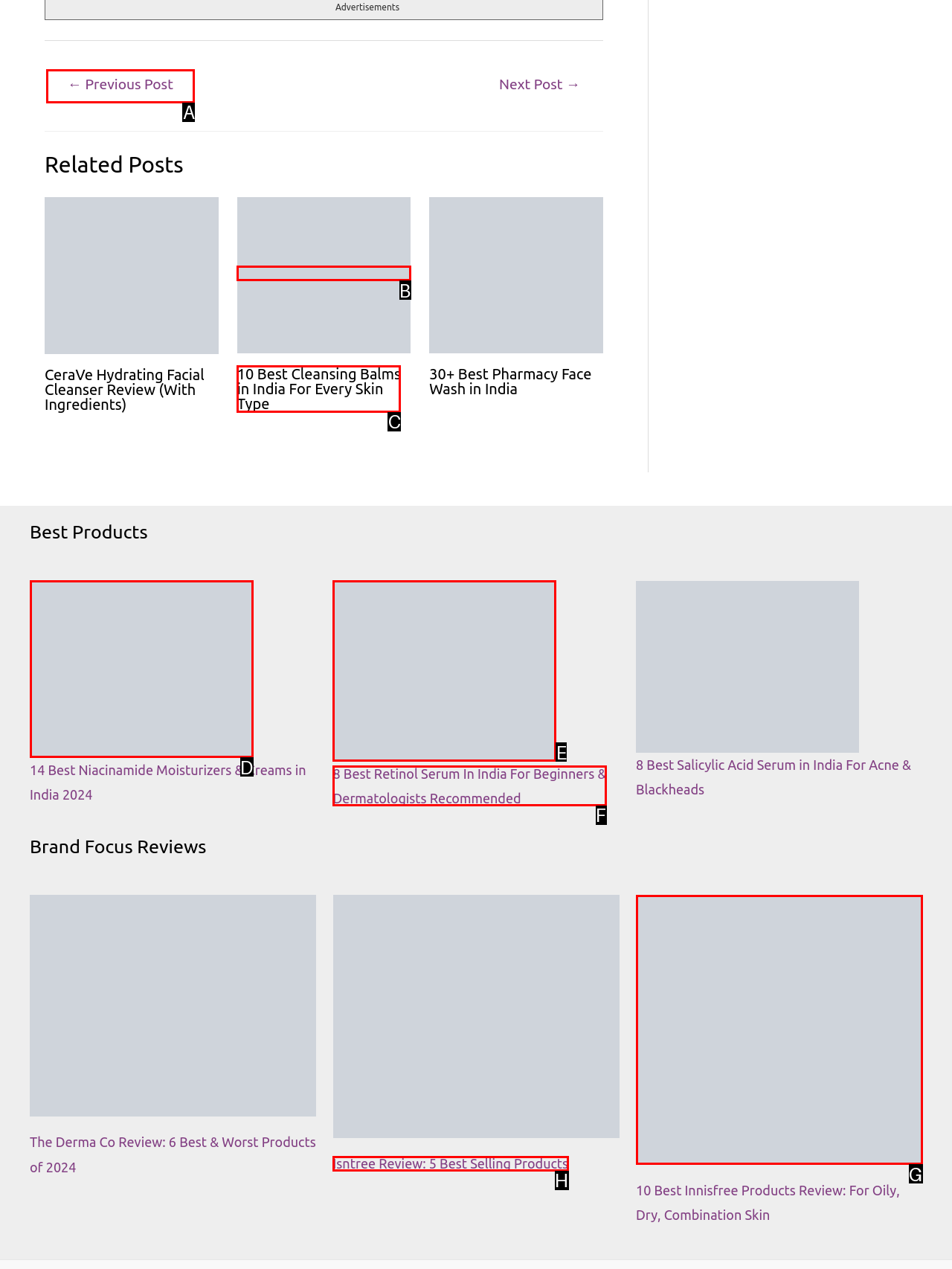Choose the option that best matches the element: ← Previous Post
Respond with the letter of the correct option.

A